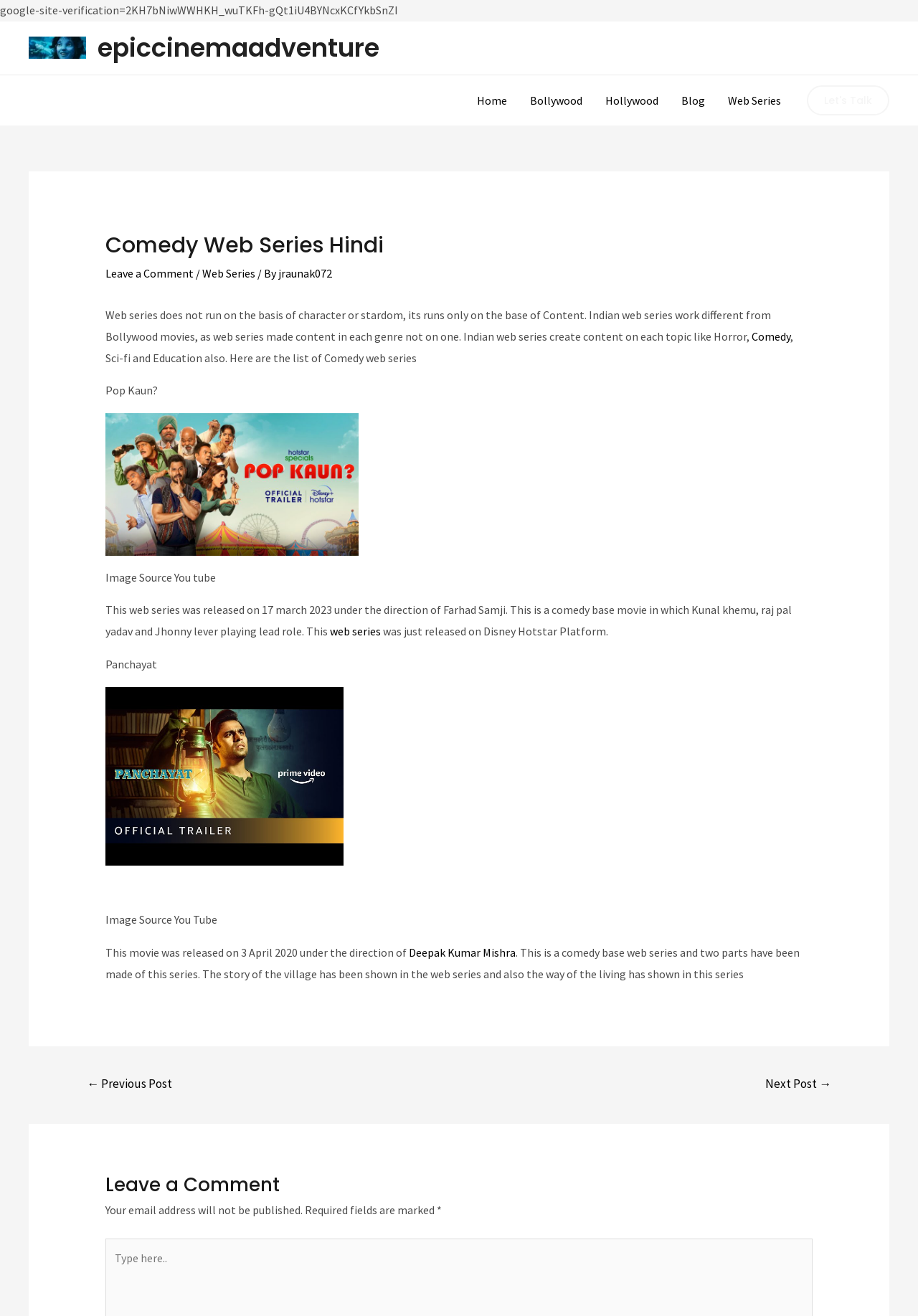Respond with a single word or phrase to the following question:
Who is the director of the web series Panchayat?

Deepak Kumar Mishra